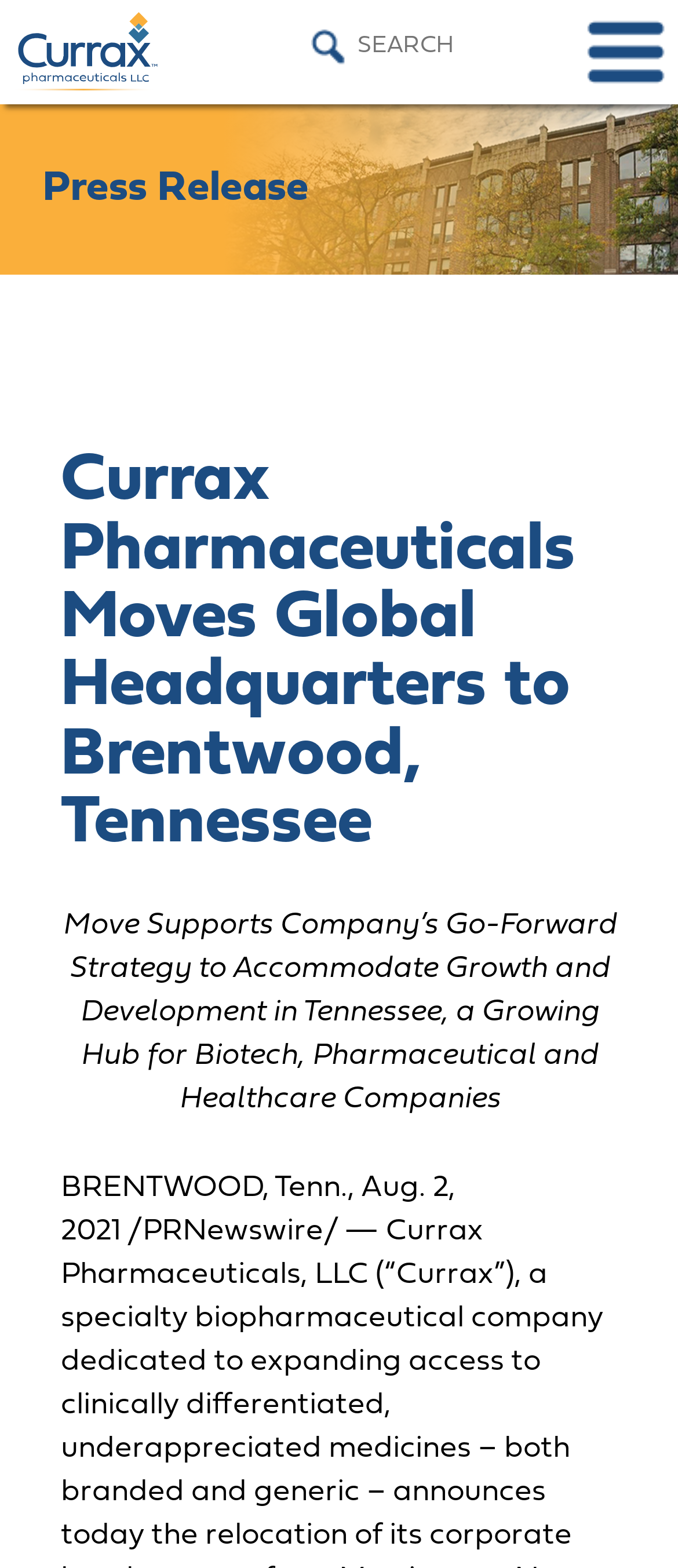What type of companies is Tennessee a growing hub for?
Please interpret the details in the image and answer the question thoroughly.

The question is asking about the type of companies that Tennessee is a growing hub for. By reading the static text 'Move Supports Company’s Go-Forward Strategy to Accommodate Growth and Development in Tennessee, a Growing Hub for Biotech, Pharmaceutical and Healthcare Companies', we can see that Tennessee is a growing hub for Biotech, Pharmaceutical and Healthcare companies.